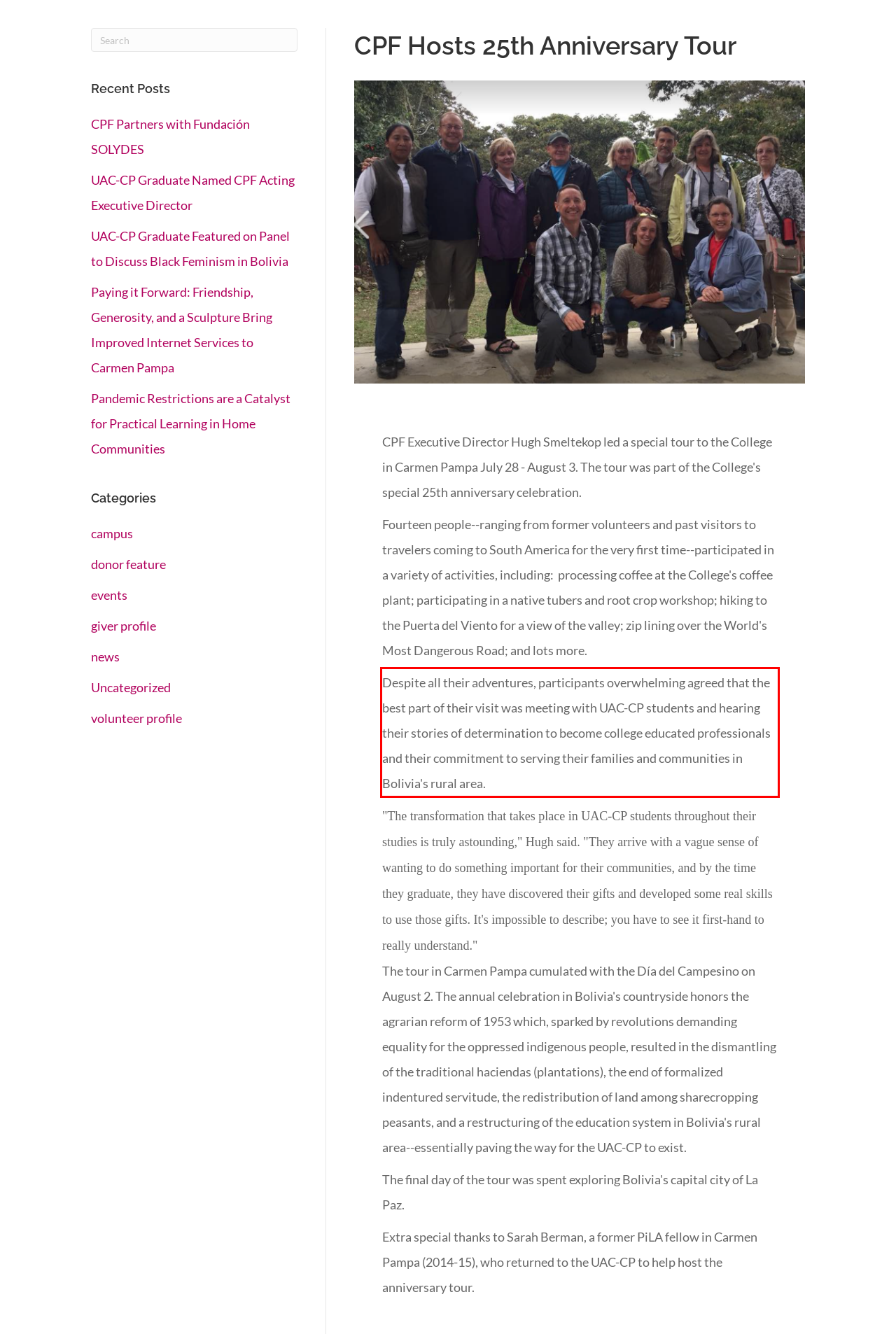Within the screenshot of the webpage, there is a red rectangle. Please recognize and generate the text content inside this red bounding box.

Despite all their adventures, participants overwhelming agreed that the best part of their visit was meeting with UAC-CP students and hearing their stories of determination to become college educated professionals and their commitment to serving their families and communities in Bolivia's rural area.